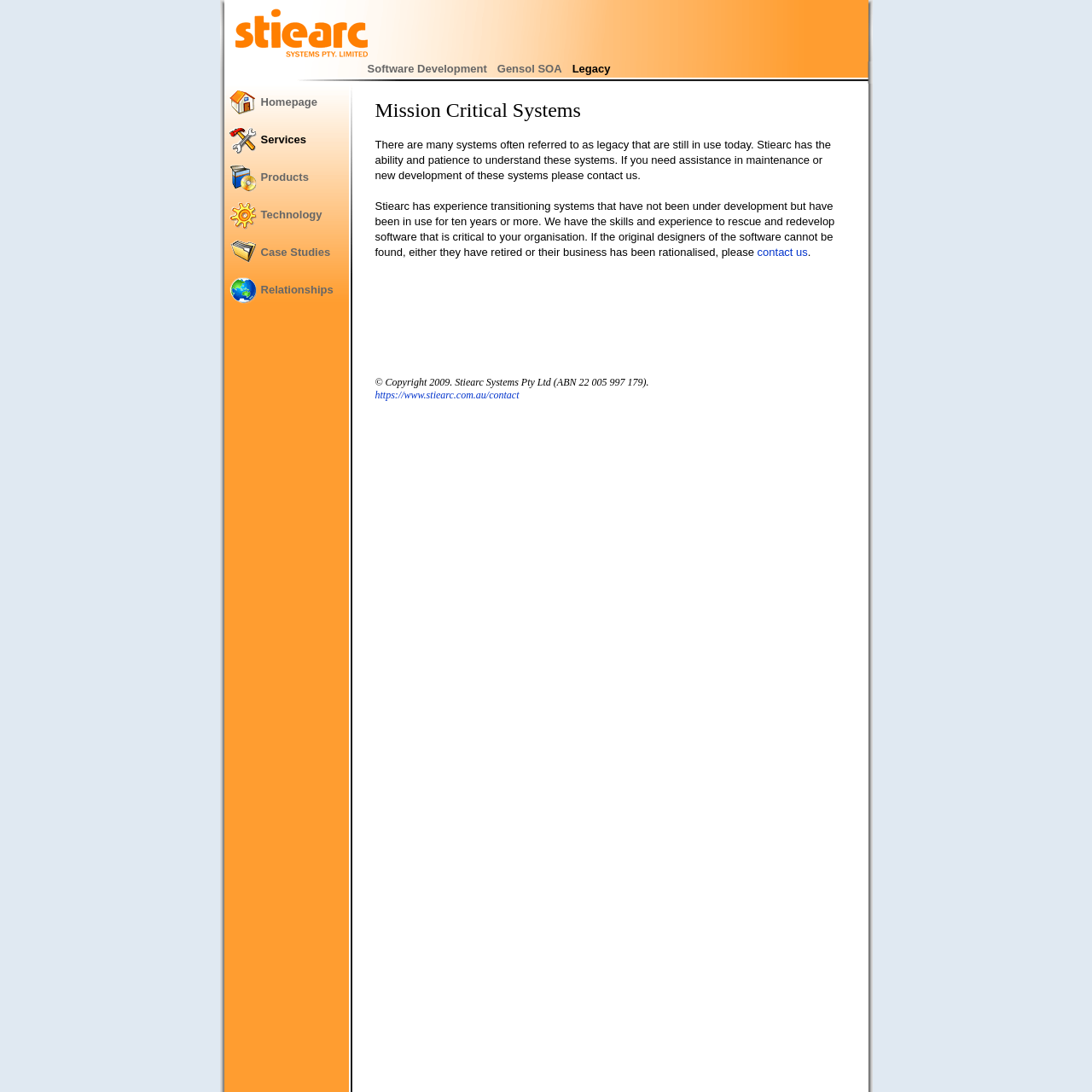Please provide a comprehensive response to the question based on the details in the image: What is the company name on the top left?

I looked at the top left corner of the webpage and found an image with the company name 'Stiearc Systems Pty Ltd'.